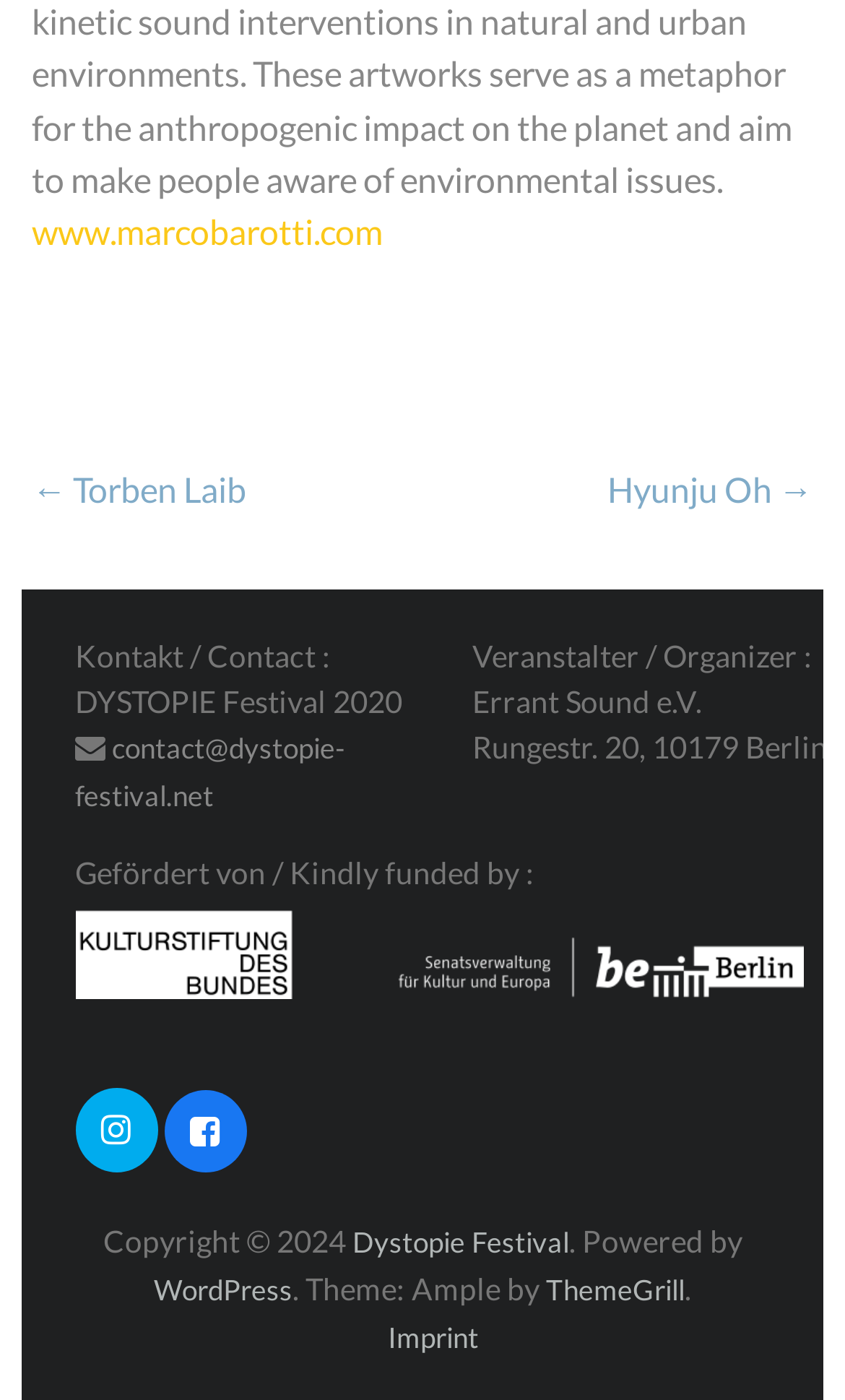Pinpoint the bounding box coordinates of the clickable element to carry out the following instruction: "go to the imprint page."

[0.459, 0.943, 0.567, 0.968]